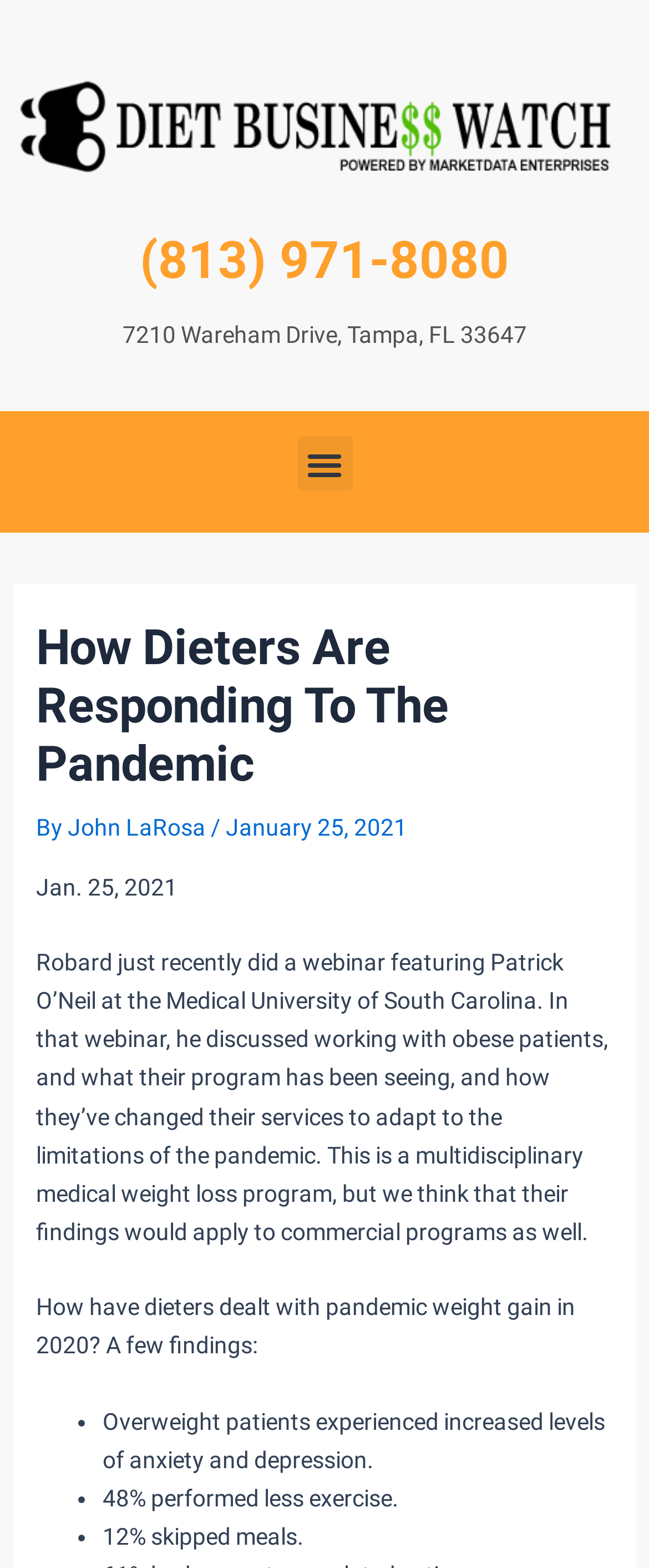Answer the question with a single word or phrase: 
What is the date of the article?

January 25, 2021